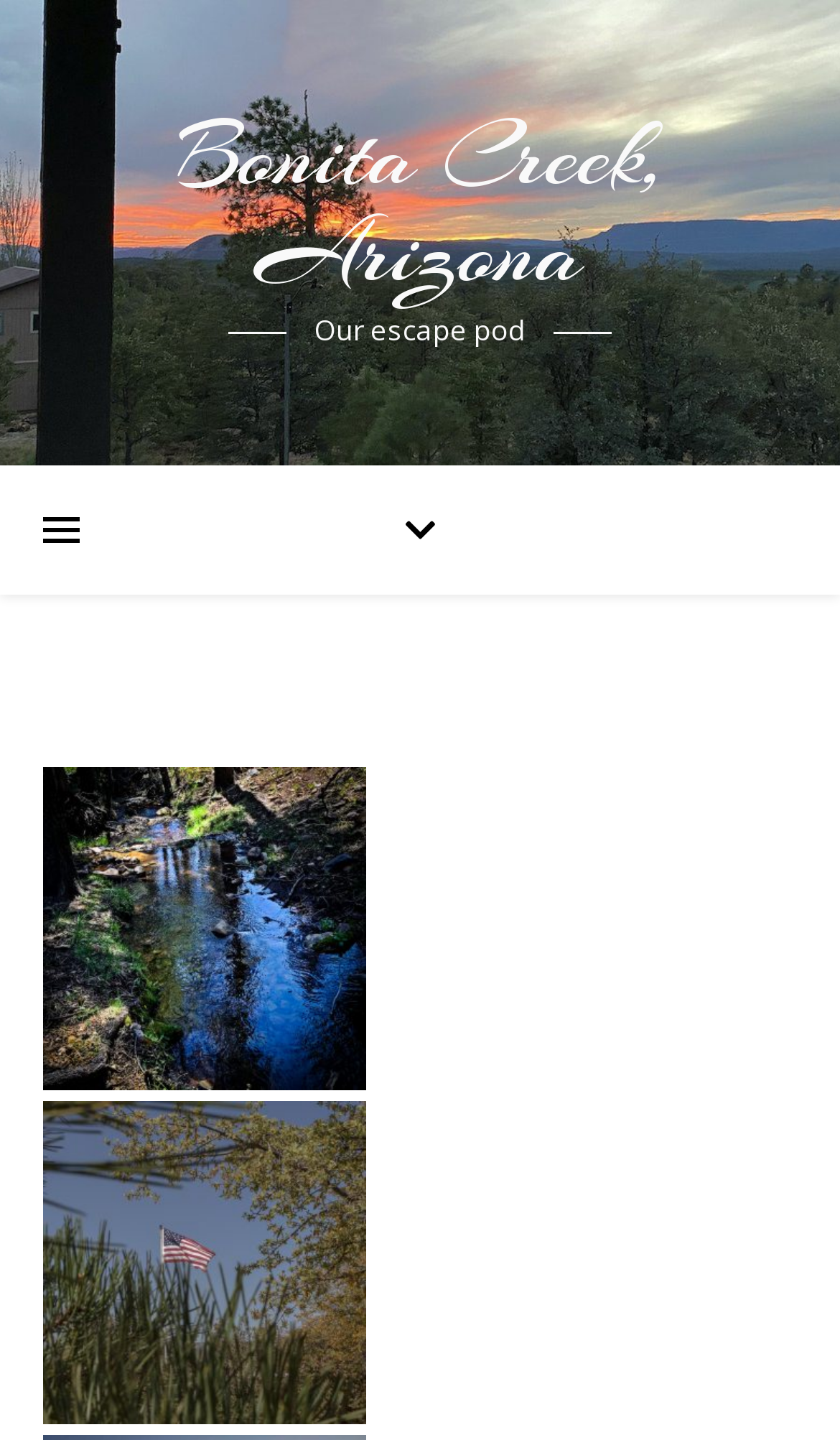Determine the heading of the webpage and extract its text content.

AMATEUR RADIO STATIONS AI7R AND NI7Y